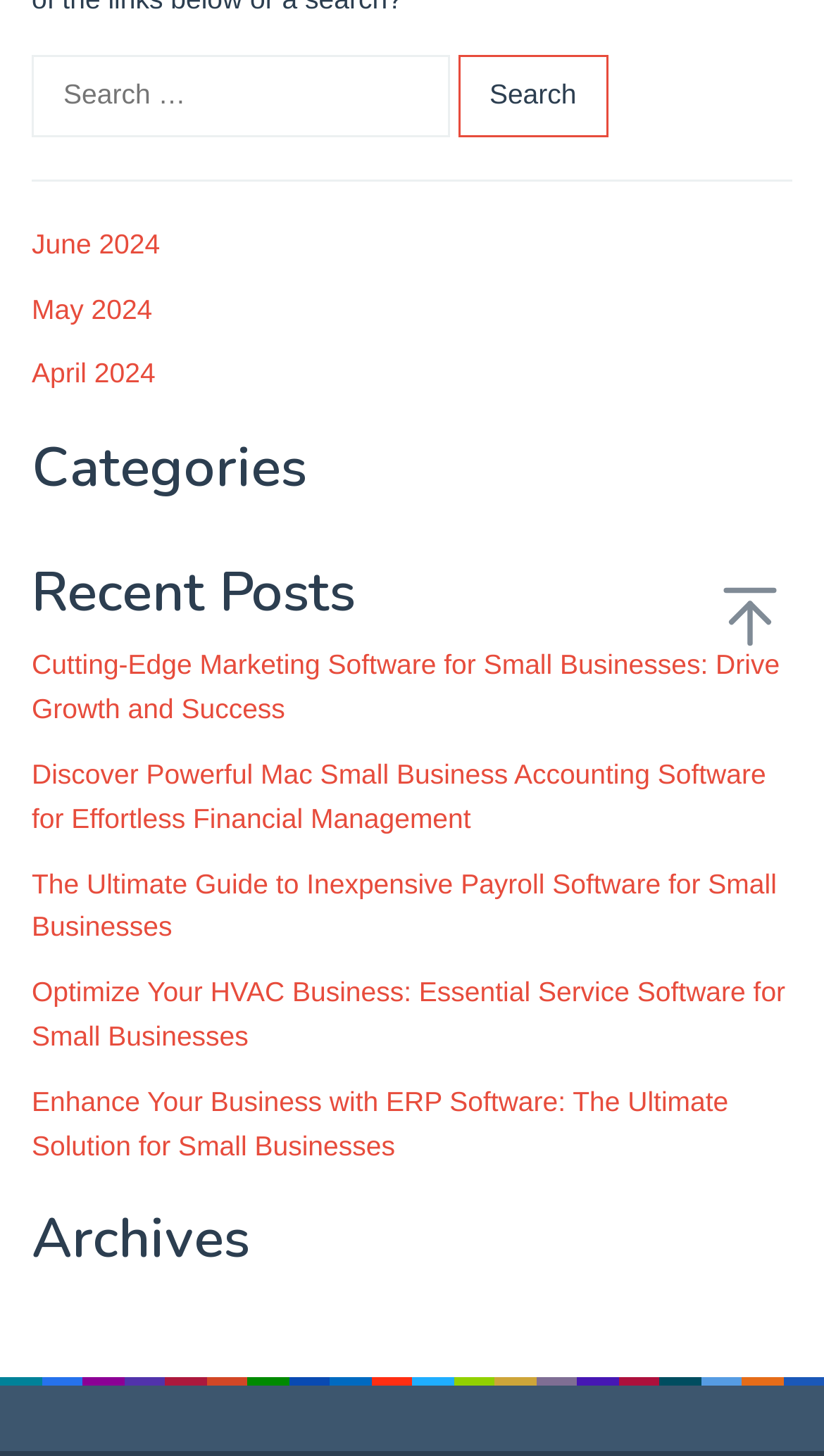Please determine the bounding box coordinates for the UI element described here. Use the format (top-left x, top-left y, bottom-right x, bottom-right y) with values bounded between 0 and 1: April 2024

[0.038, 0.246, 0.189, 0.267]